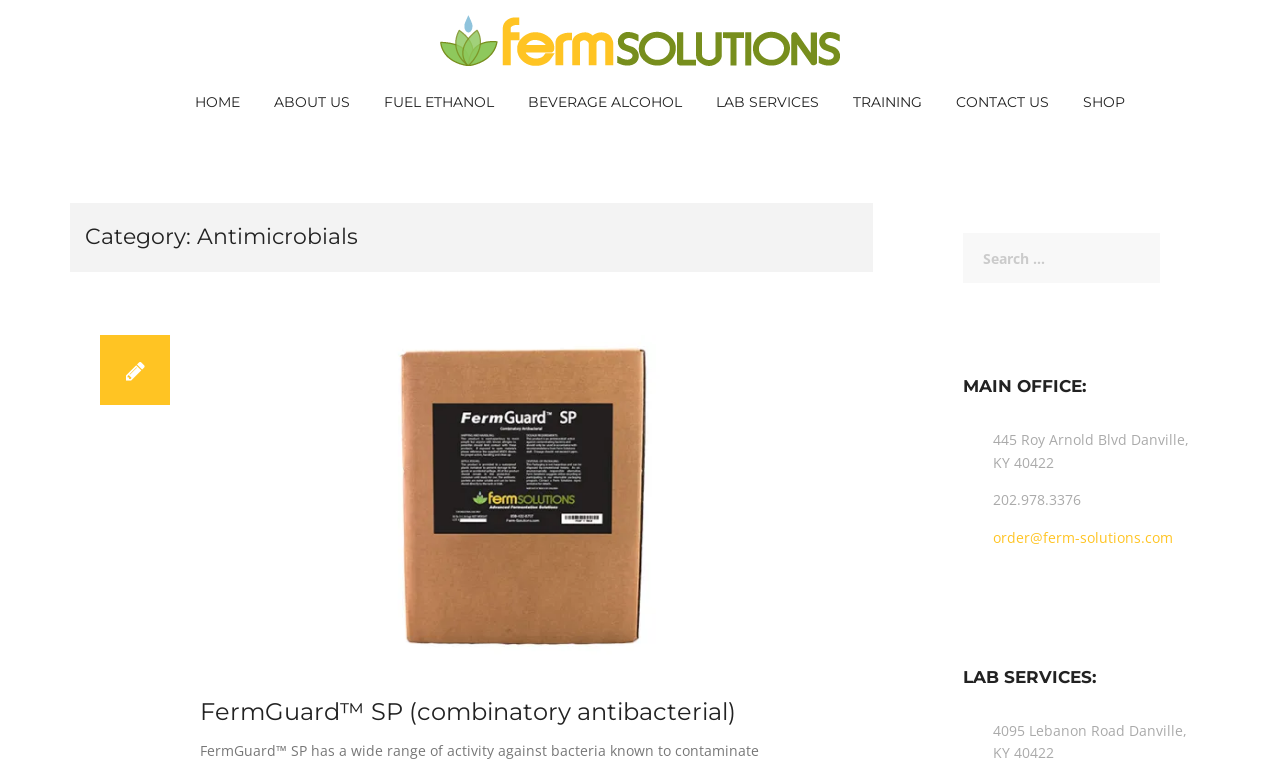Determine the bounding box coordinates of the clickable region to carry out the instruction: "contact us via email".

[0.775, 0.69, 0.916, 0.714]